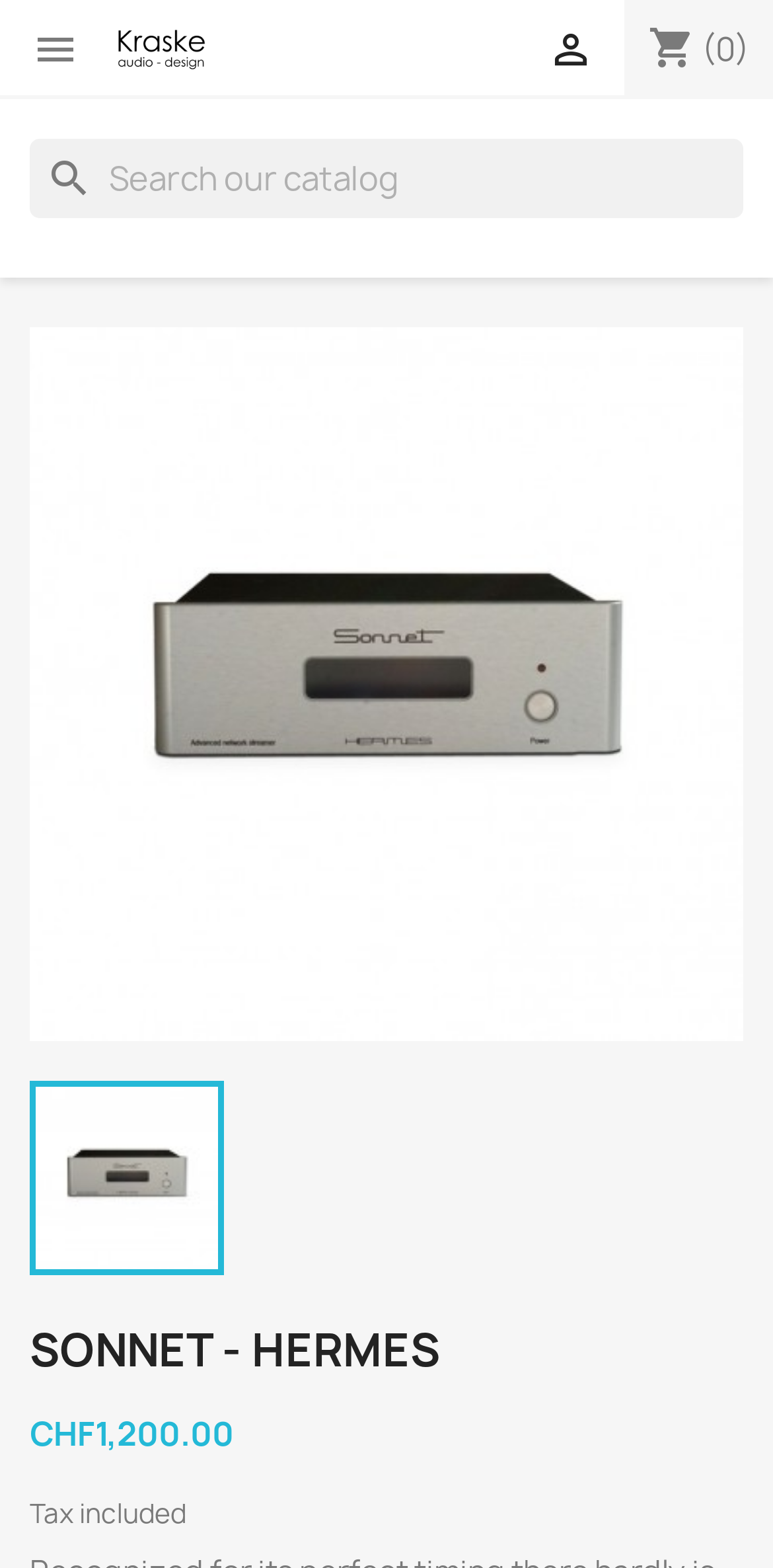What is the name of the company associated with the product?
Refer to the image and offer an in-depth and detailed answer to the question.

I found the company name by looking at the link element that contains the company name, which is 'Kraske electronics AG'. This element is located in the top header section of the webpage and is accompanied by an image of the company logo.